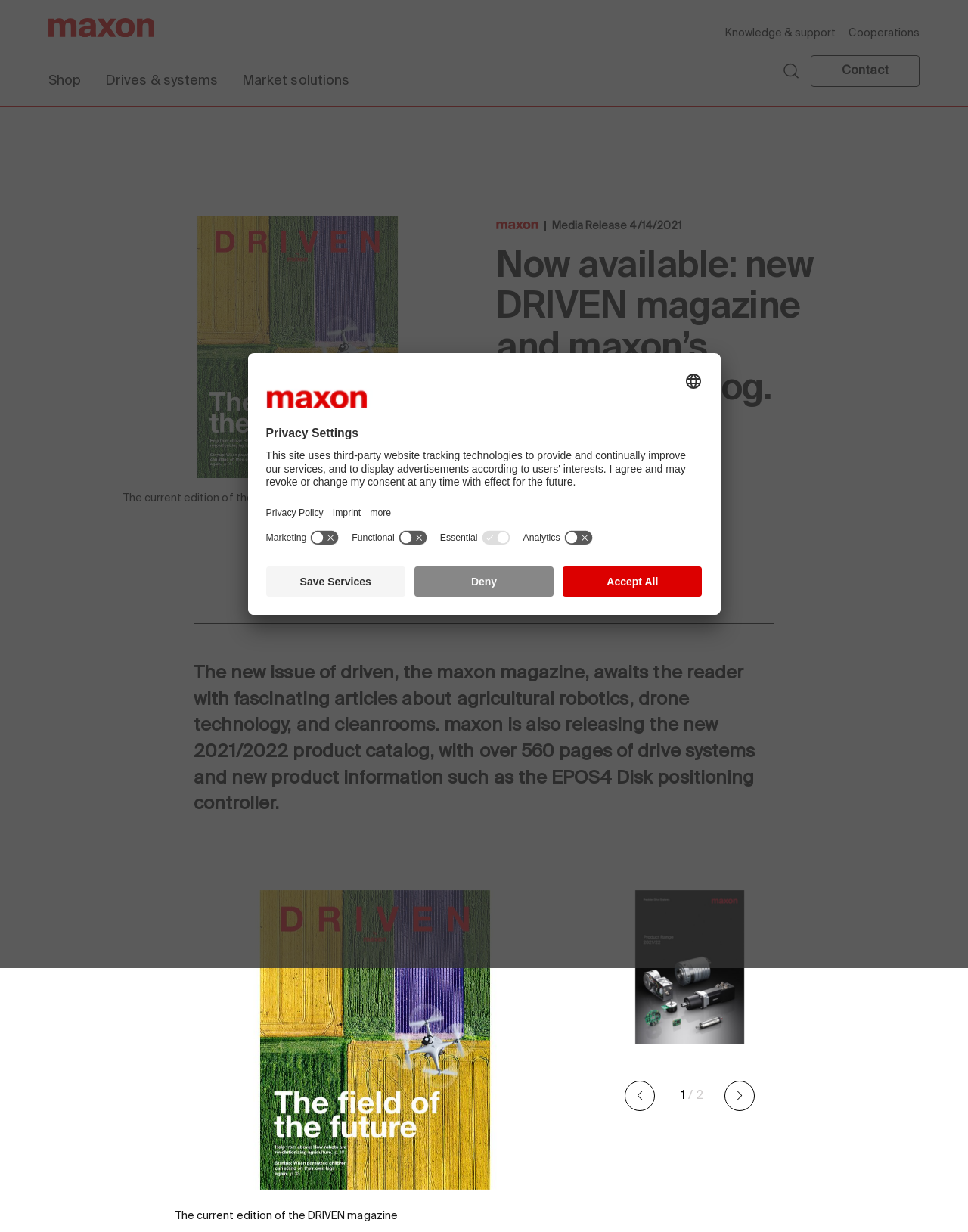Describe all the visual and textual components of the webpage comprehensively.

The webpage is the official website of maxon group, a company that produces drive systems and other products. At the top left corner, there is a link to the maxon homepage, accompanied by a small maxon logo. To the right of the logo, there is a secondary navigation menu with links to "Knowledge & support" and "Cooperations".

Below the top navigation menu, there is a main navigation menu with links to "Shop", "Drives & systems", and "Market solutions". On the right side of the main navigation menu, there is a search bar with a search button and a clear button.

The main content of the webpage is divided into two sections. The left section features a large image of the cover of the DRIVEN magazine, with a figcaption describing the current edition of the magazine. Below the image, there is a heading that reads "Now available: new DRIVEN magazine and maxon’s product catalog." There is also a link to "Contact us" and a button to share the current page.

The right section of the main content features a large block of text that describes the new issue of the DRIVEN magazine and the new 2021/2022 product catalog. Below the text, there are two images, one of the DRIVEN magazine cover and one of the product catalog cover. There are also buttons to navigate to the previous and next pages.

At the bottom left corner of the webpage, there is a button to open the privacy settings. When clicked, a dialog box appears with options to select the language, privacy settings, and links to open the privacy policy and imprint. The dialog box also features a series of switches to toggle marketing, functional, essential, and analytics services.

Overall, the webpage is well-organized and easy to navigate, with clear headings and concise text. The use of images and buttons adds visual appeal and makes it easy to interact with the webpage.